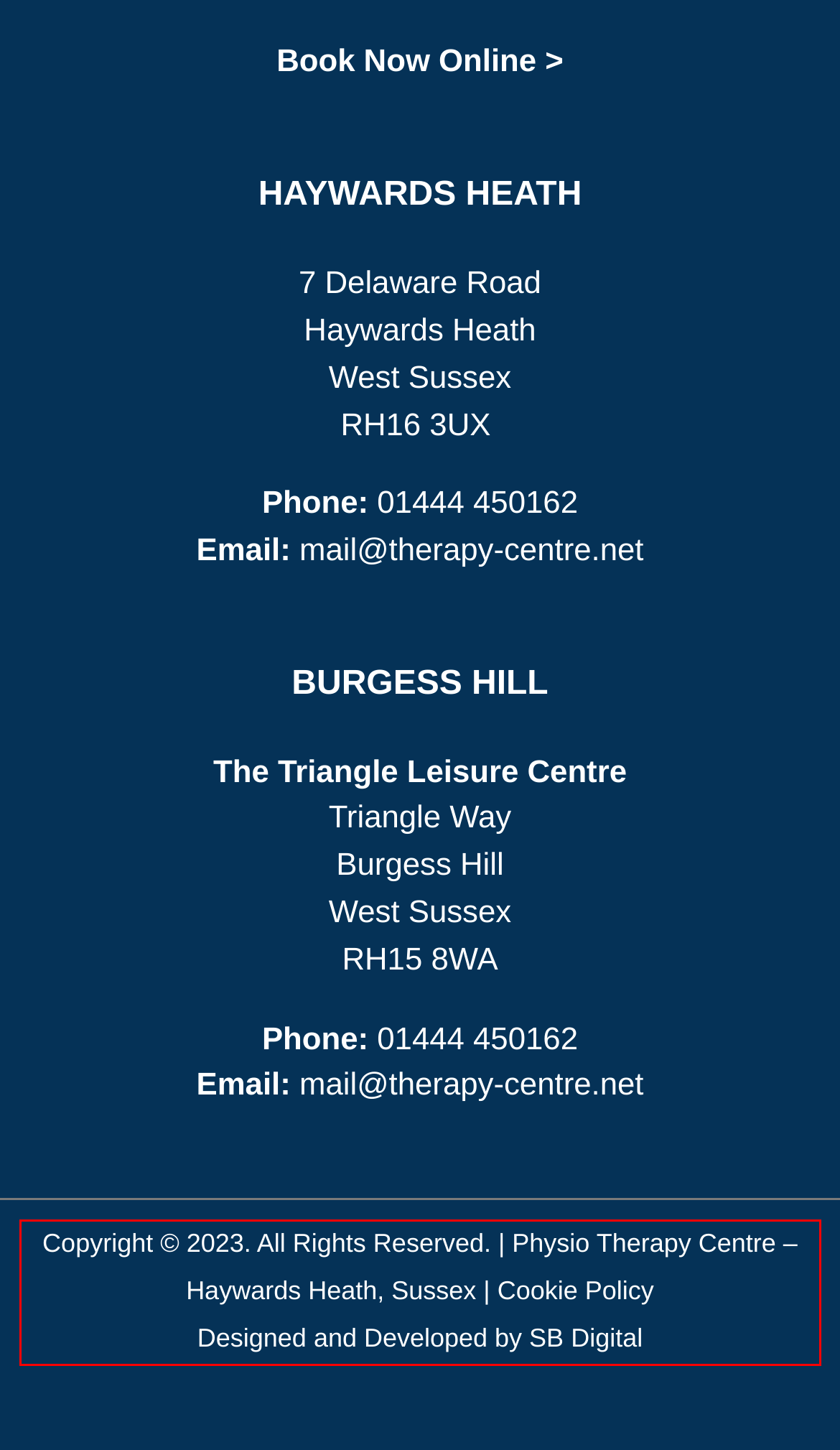View the screenshot of the webpage and identify the UI element surrounded by a red bounding box. Extract the text contained within this red bounding box.

Copyright © 2023. All Rights Reserved. | Physio Therapy Centre – Haywards Heath, Sussex | Cookie Policy Designed and Developed by SB Digital